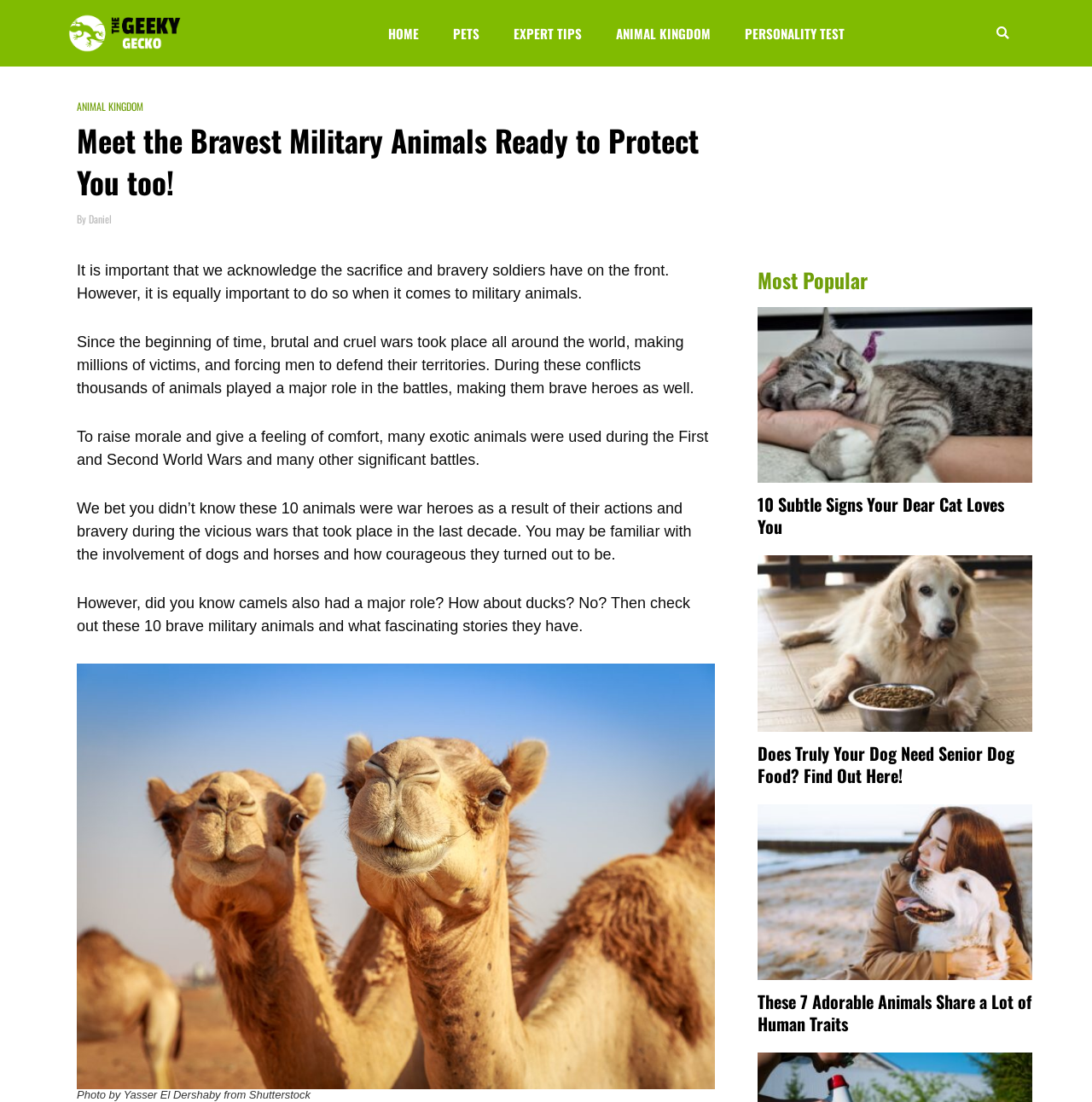Please locate the bounding box coordinates of the element that should be clicked to achieve the given instruction: "Search for something".

[0.867, 0.018, 0.931, 0.043]